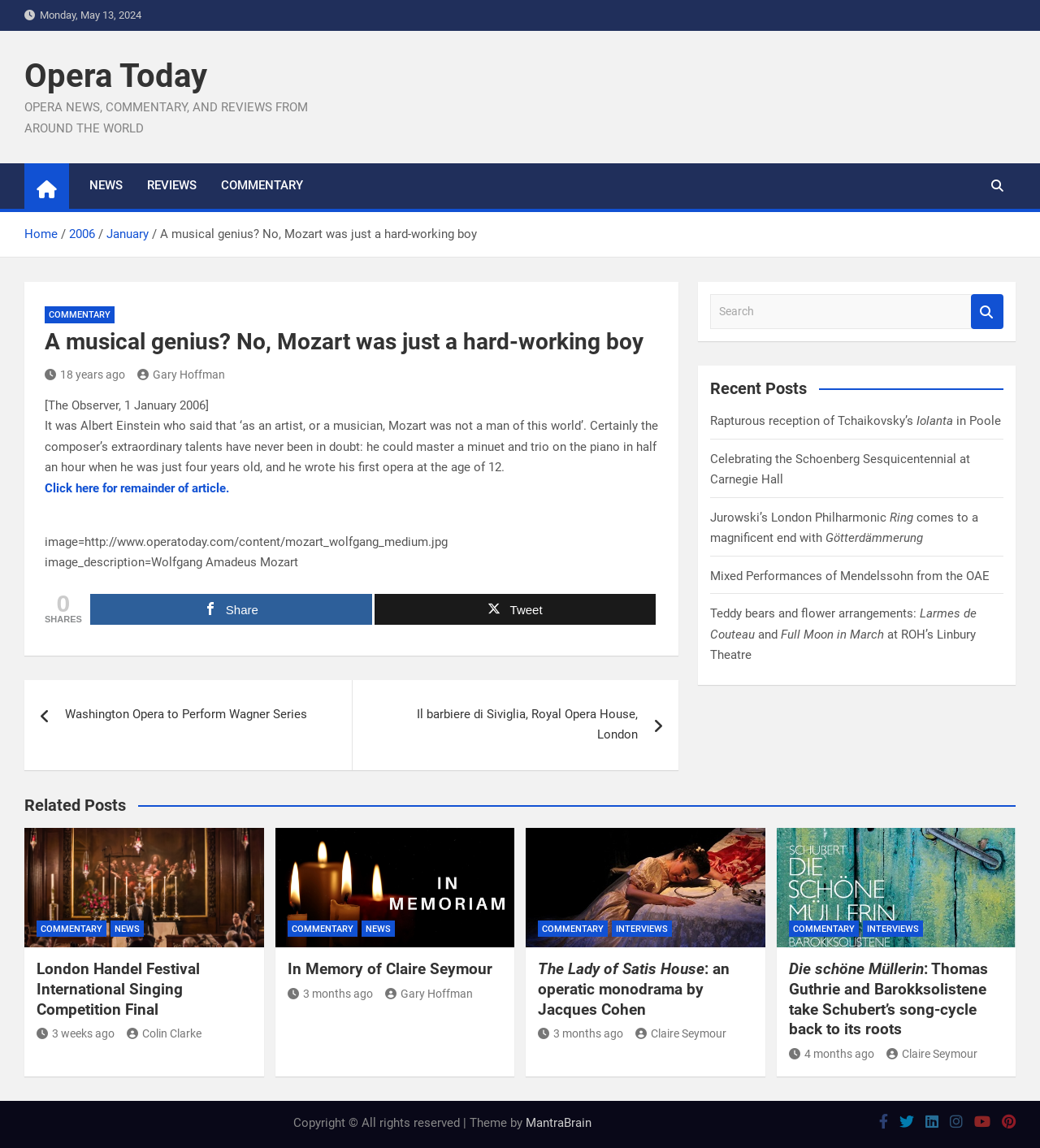Please indicate the bounding box coordinates of the element's region to be clicked to achieve the instruction: "Click on the 'NEWS' link". Provide the coordinates as four float numbers between 0 and 1, i.e., [left, top, right, bottom].

[0.074, 0.142, 0.13, 0.182]